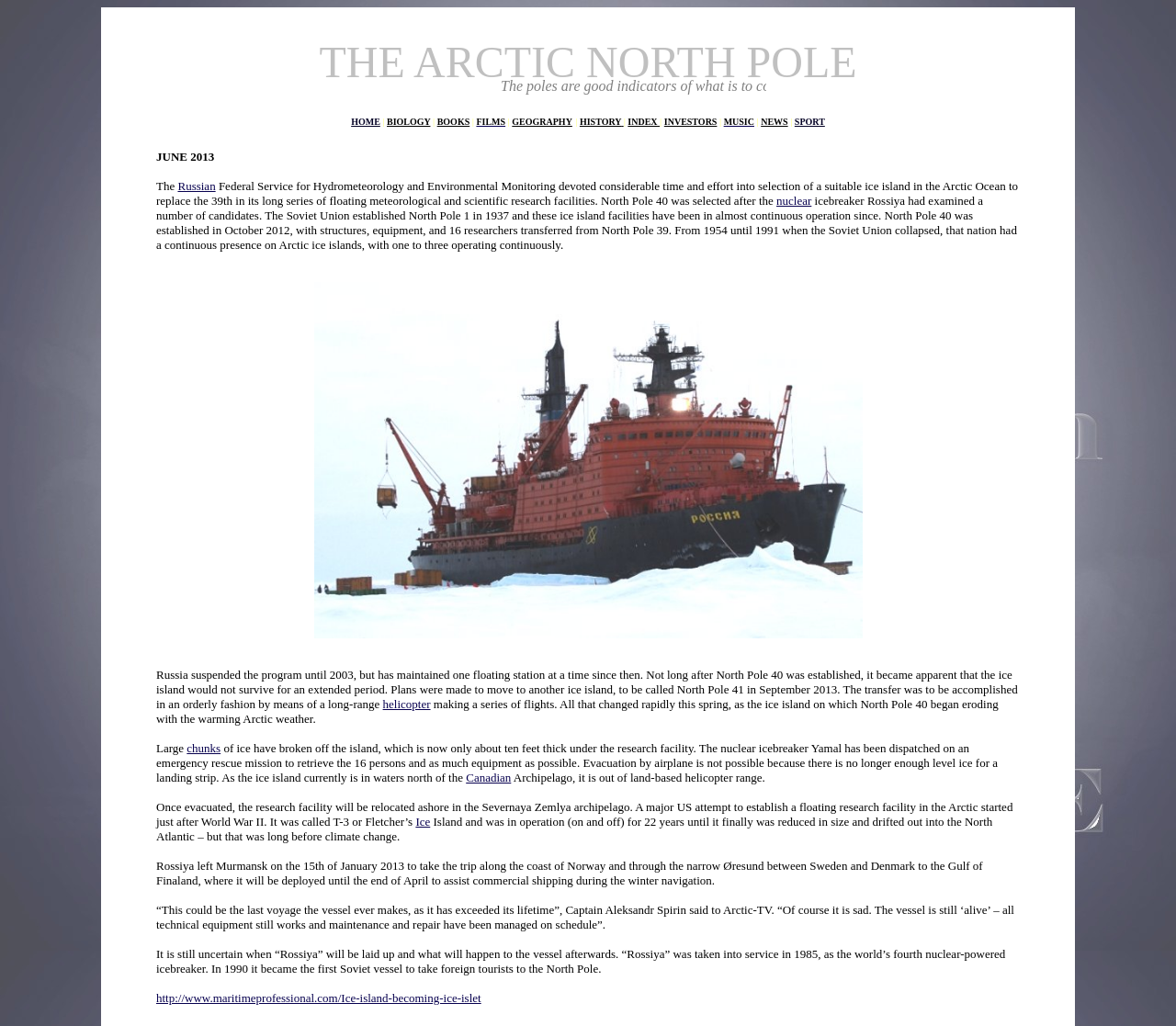Specify the bounding box coordinates of the area to click in order to execute this command: 'Log in'. The coordinates should consist of four float numbers ranging from 0 to 1, and should be formatted as [left, top, right, bottom].

None